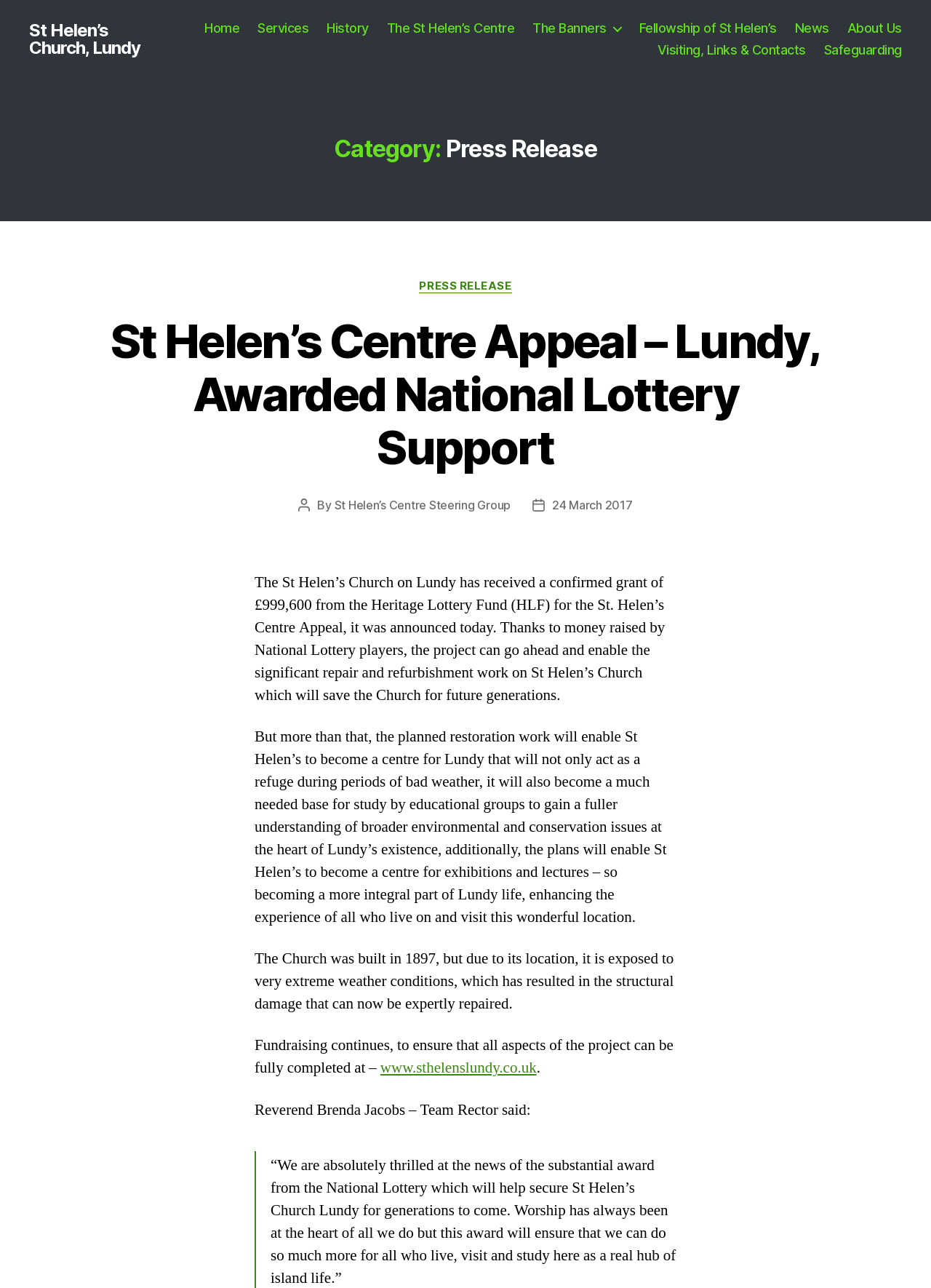Show me the bounding box coordinates of the clickable region to achieve the task as per the instruction: "Visit the website www.sthelenslundy.co.uk".

[0.408, 0.822, 0.576, 0.837]